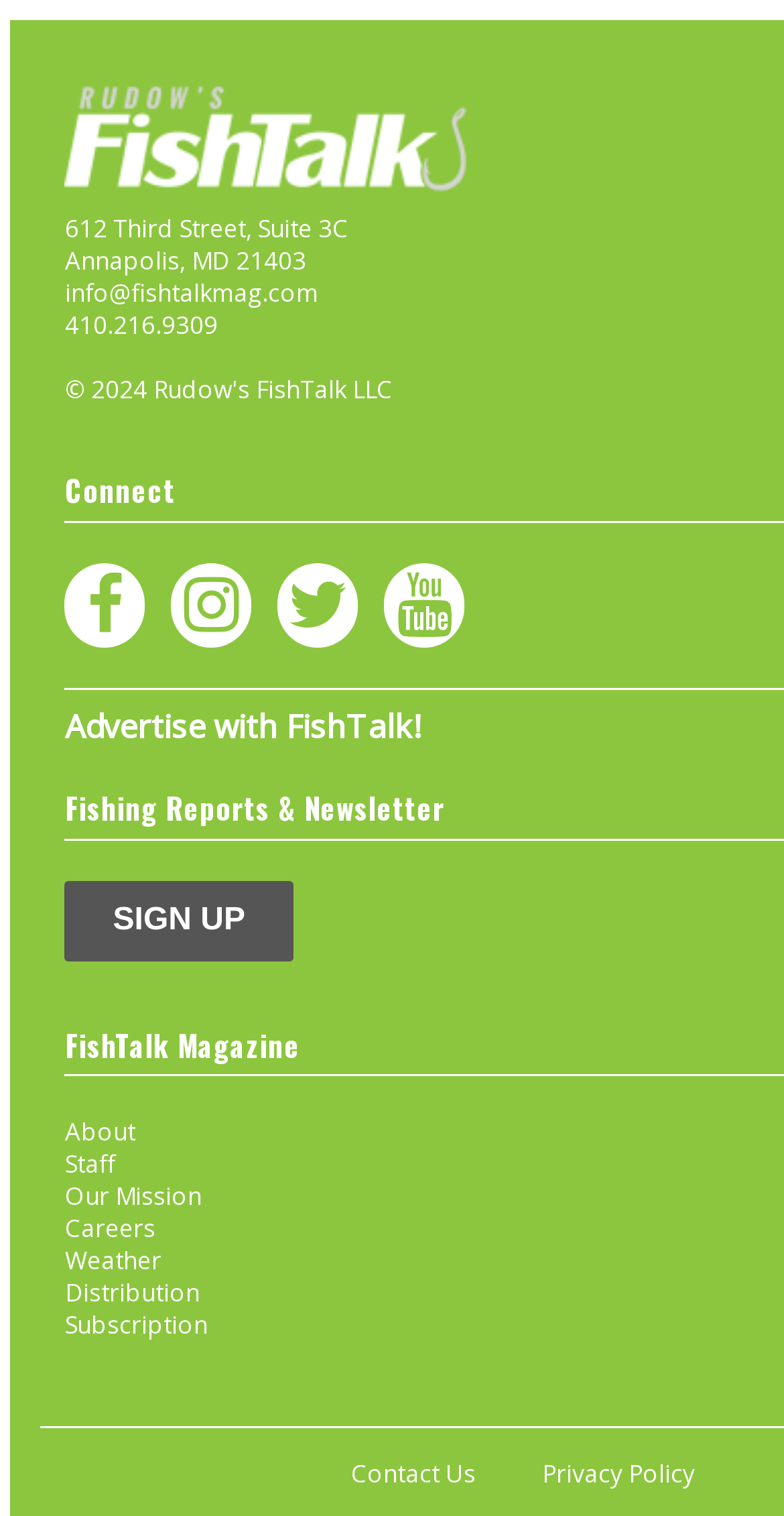What is the text of the fourth link in the footer section?
Use the image to give a comprehensive and detailed response to the question.

The footer section of the webpage contains several links to different pages. The fourth link in the footer section can be identified by its position and bounding box coordinates. The text of this link is 'Careers'.